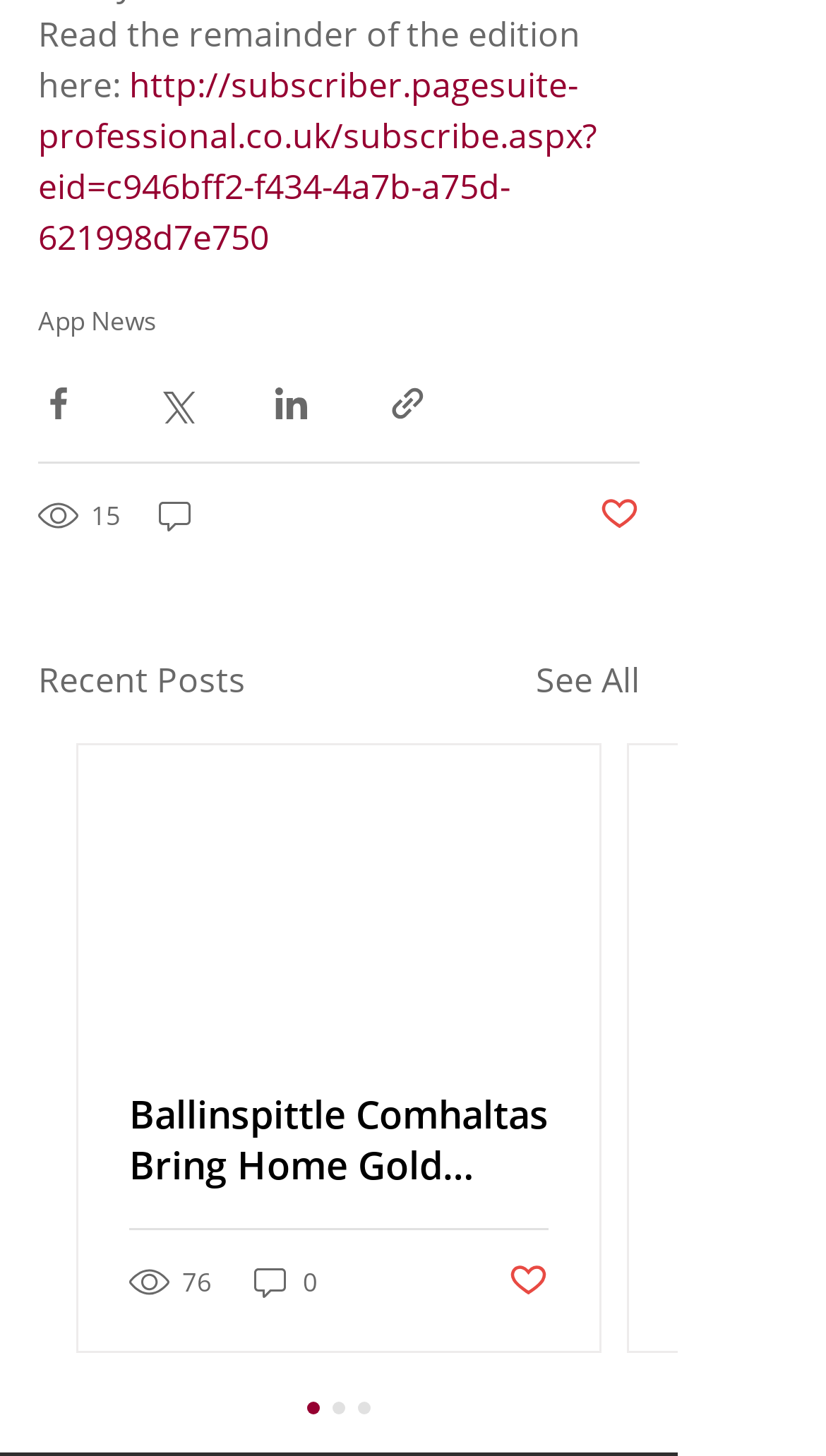Determine the bounding box coordinates of the clickable region to carry out the instruction: "Share via Facebook".

[0.046, 0.263, 0.095, 0.291]